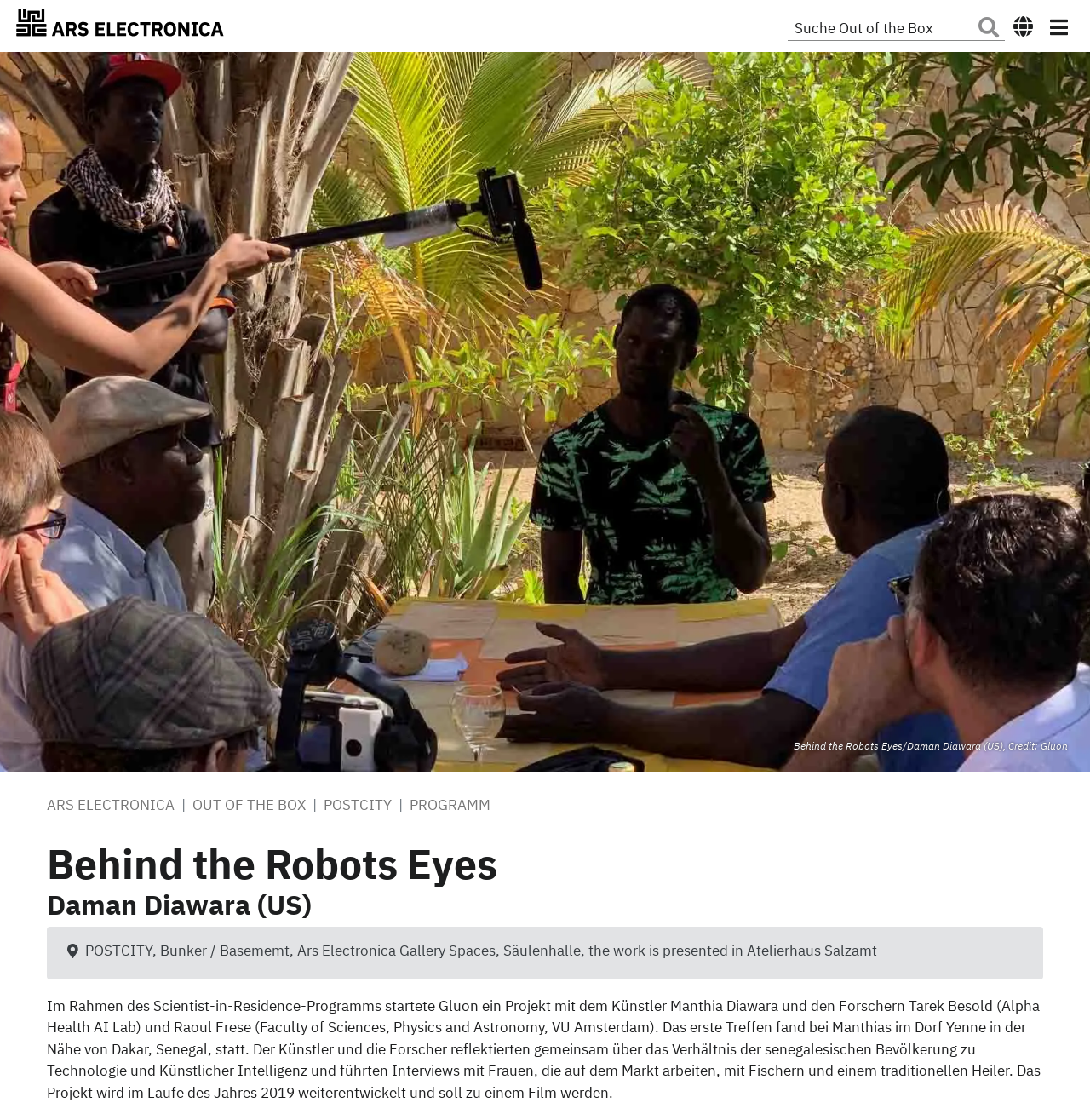Kindly determine the bounding box coordinates for the clickable area to achieve the given instruction: "Toggle navigation".

[0.959, 0.012, 0.984, 0.036]